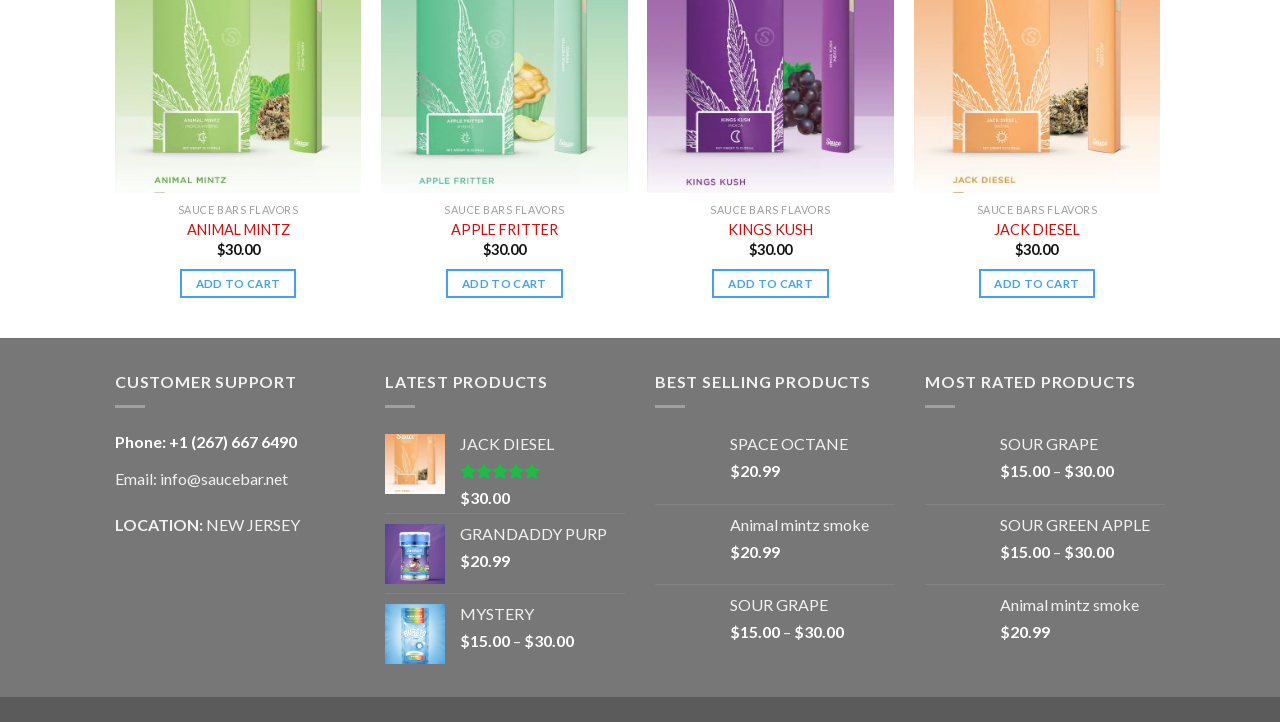Give a short answer using one word or phrase for the question:
What is the location of the company?

NEW JERSEY